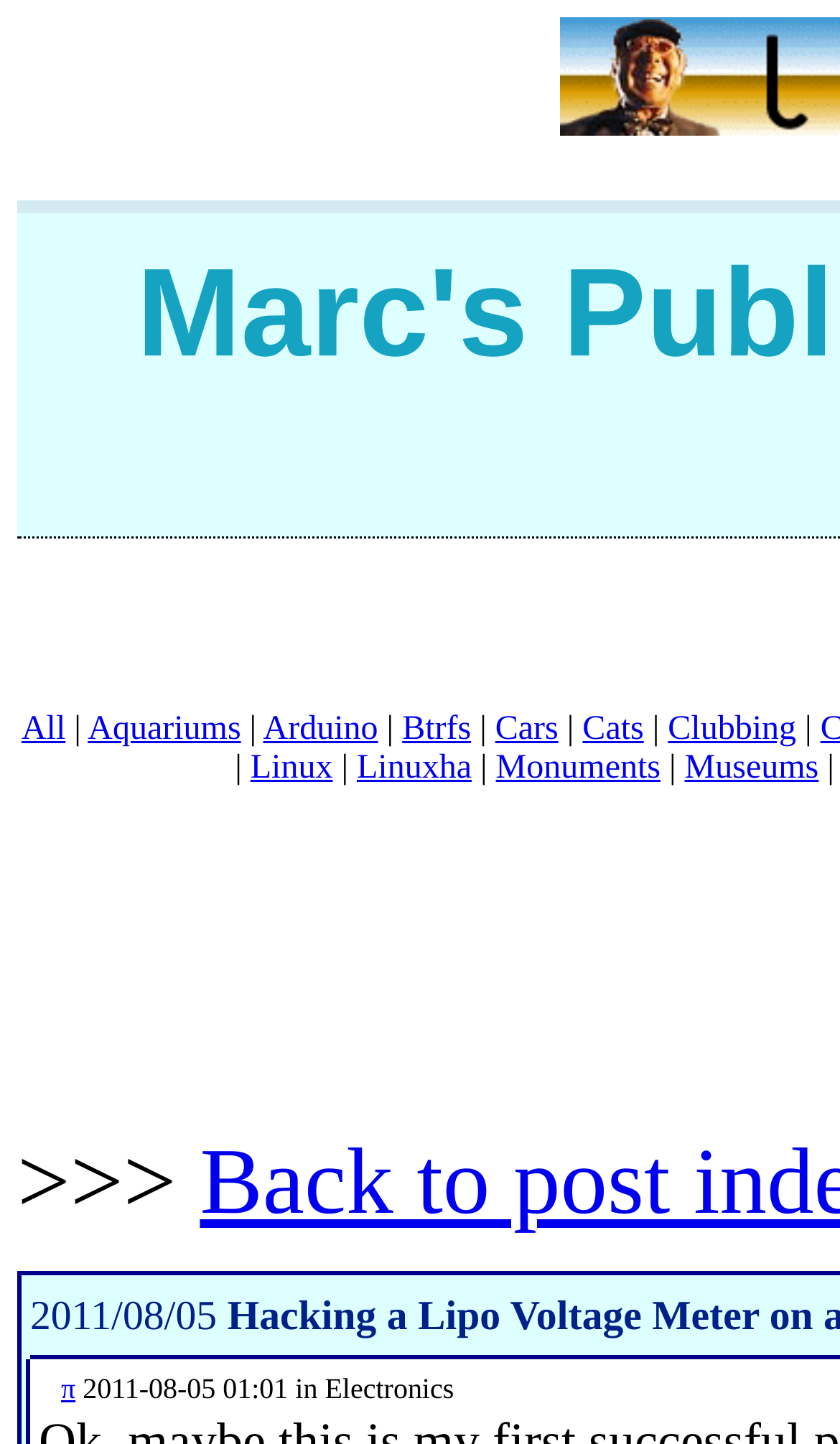Please locate the bounding box coordinates of the element that should be clicked to achieve the given instruction: "Go to 'π' page".

[0.073, 0.95, 0.09, 0.973]